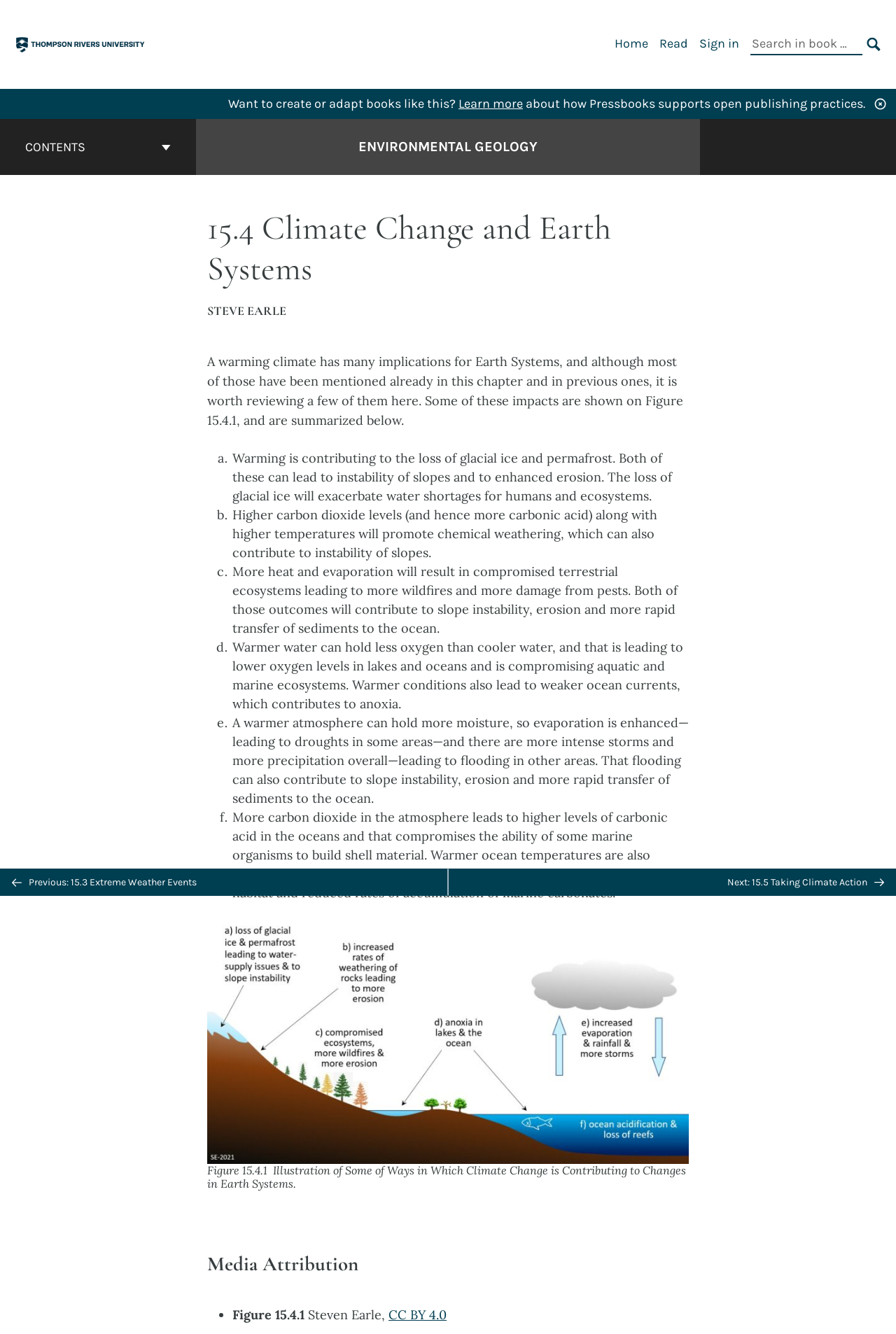Give a one-word or phrase response to the following question: What is the name of the book?

Environmental Geology